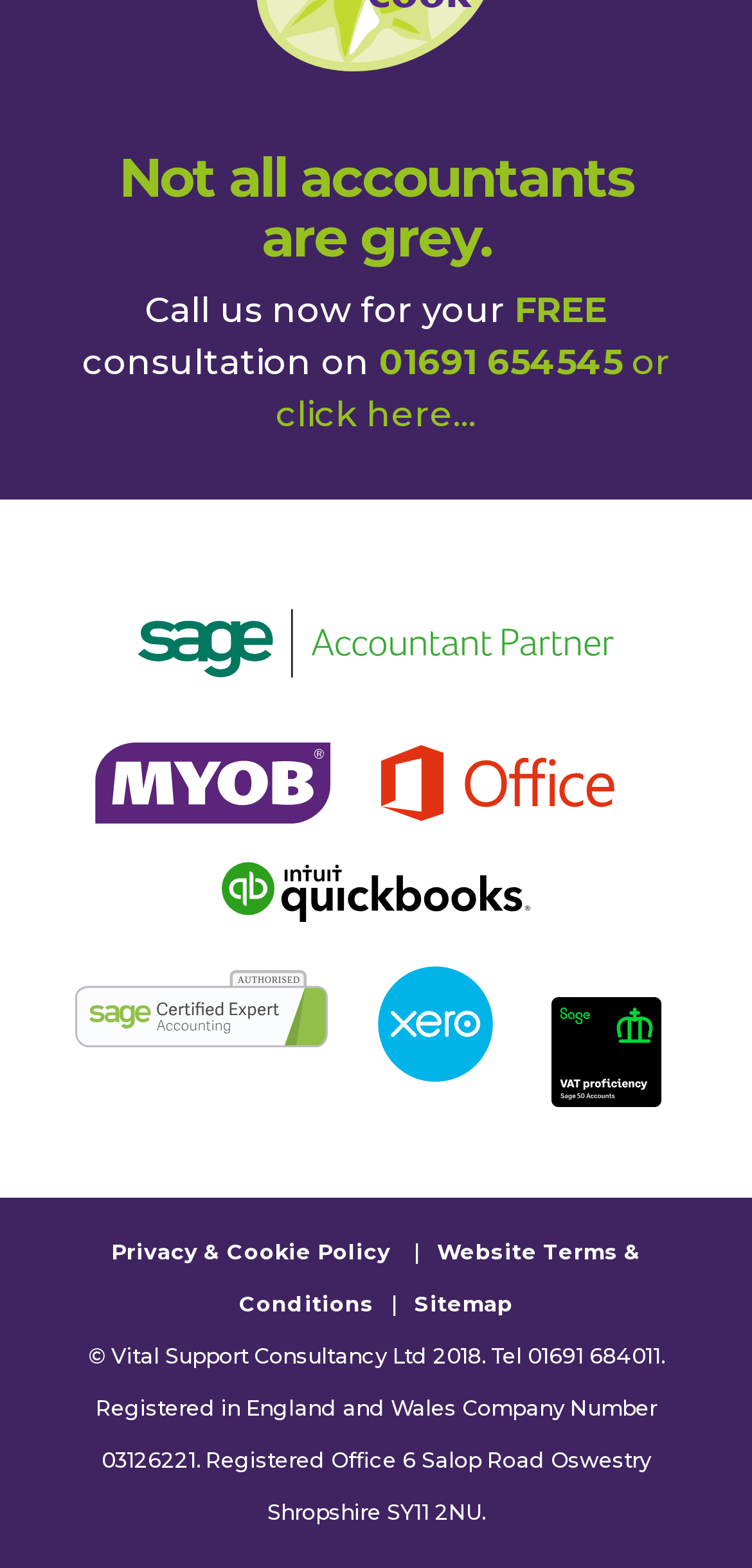What is the company registration number mentioned?
Use the information from the image to give a detailed answer to the question.

I analyzed the text elements at the bottom of the webpage and found the company registration number '03126221' mentioned along with the company name and address.